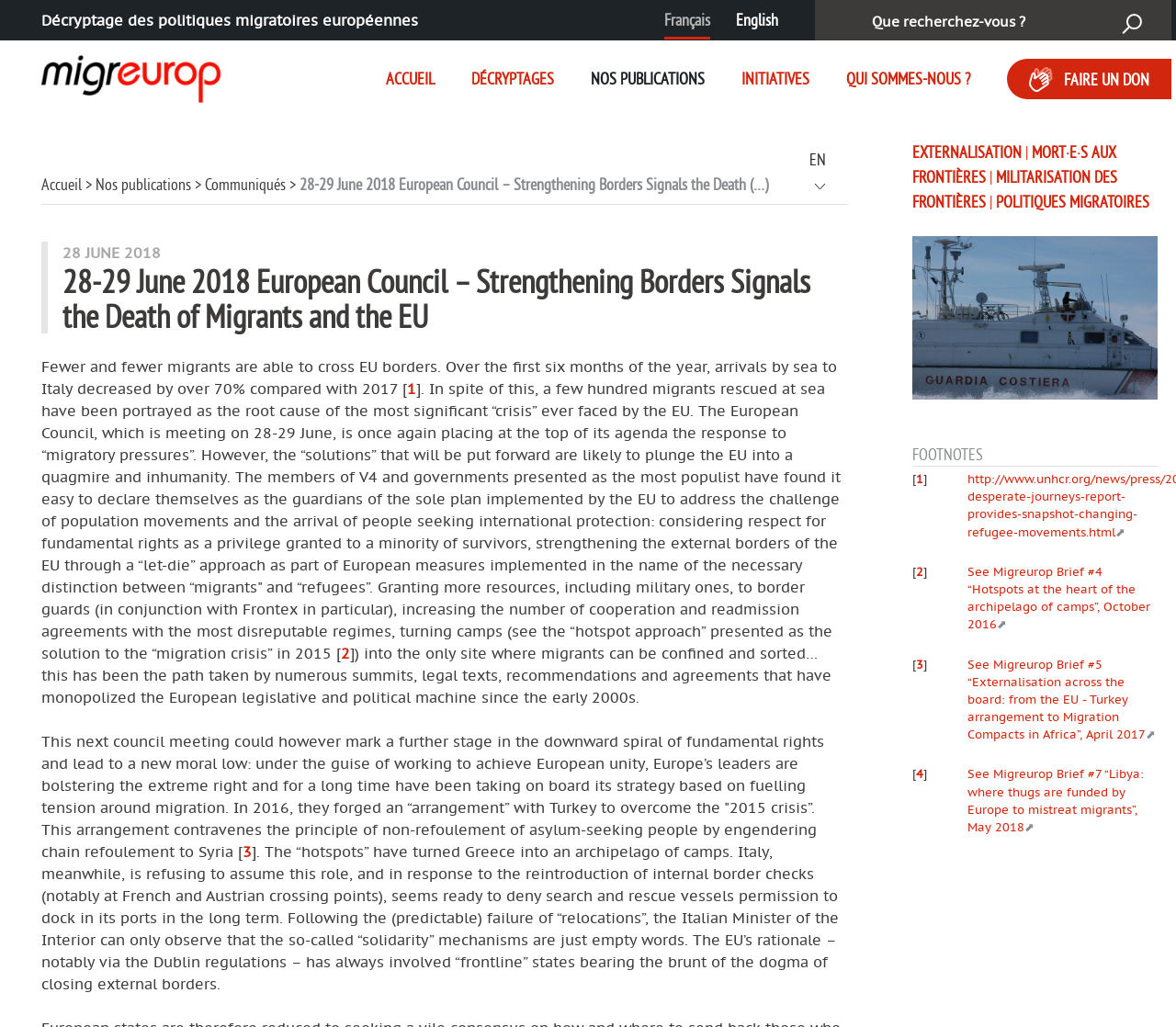Find the bounding box of the element with the following description: "Décryptage des politiques migratoires européennes". The coordinates must be four float numbers between 0 and 1, formatted as [left, top, right, bottom].

[0.004, 0.065, 0.191, 0.082]